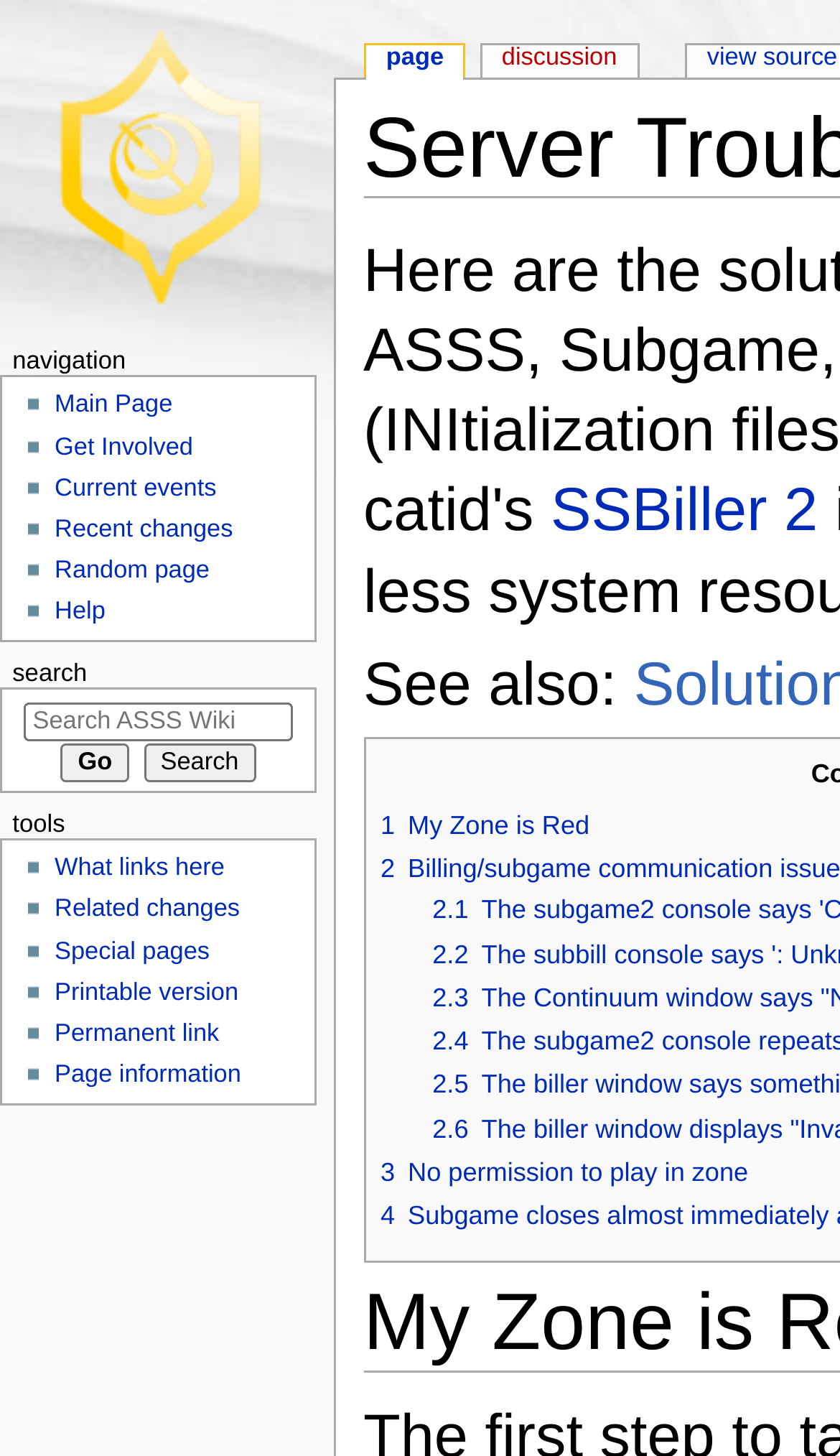Locate the UI element described by title="Visit the main page" and provide its bounding box coordinates. Use the format (top-left x, top-left y, bottom-right x, bottom-right y) with all values as floating point numbers between 0 and 1.

[0.0, 0.0, 0.397, 0.229]